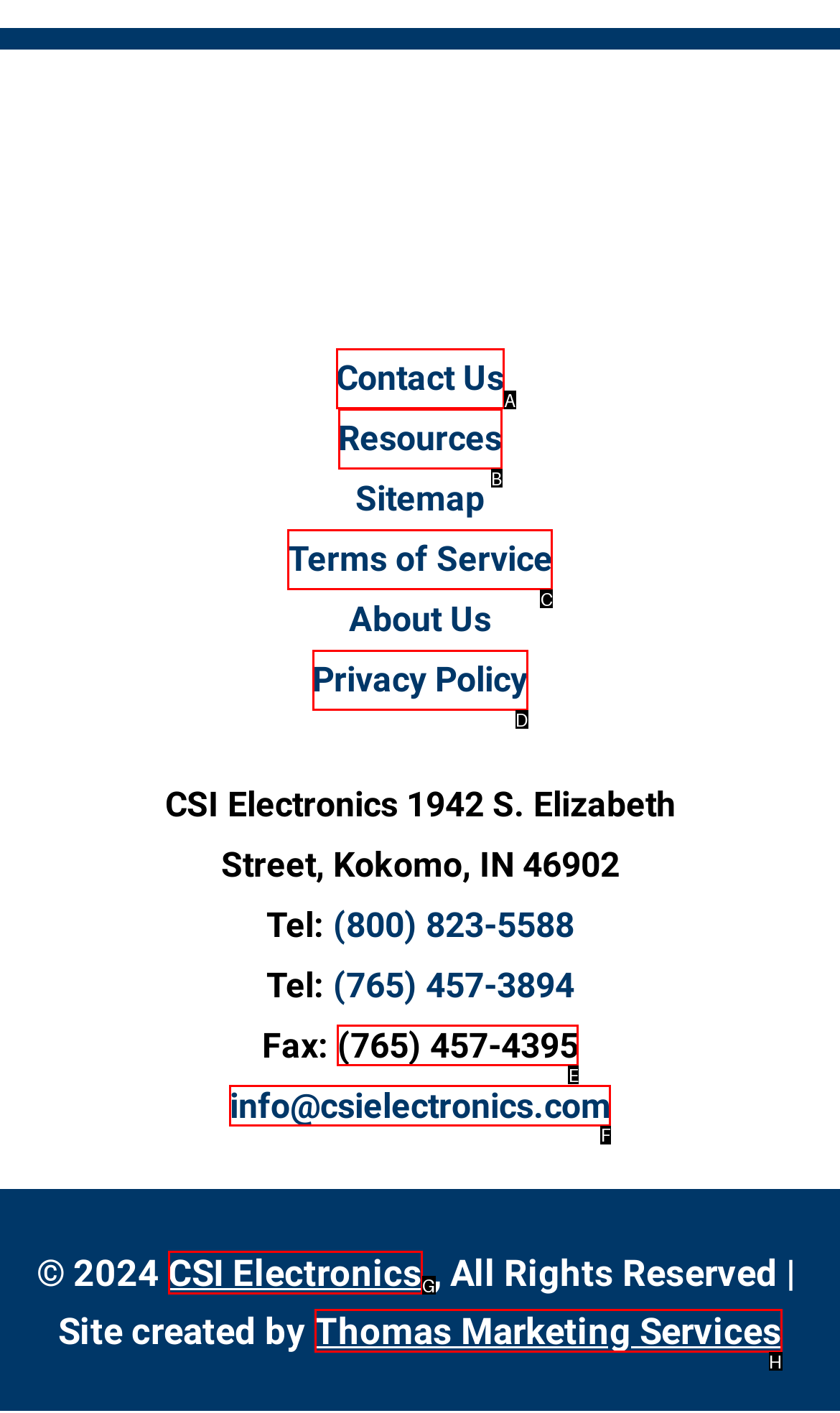Tell me which option I should click to complete the following task: send email to CSI Electronics
Answer with the option's letter from the given choices directly.

F